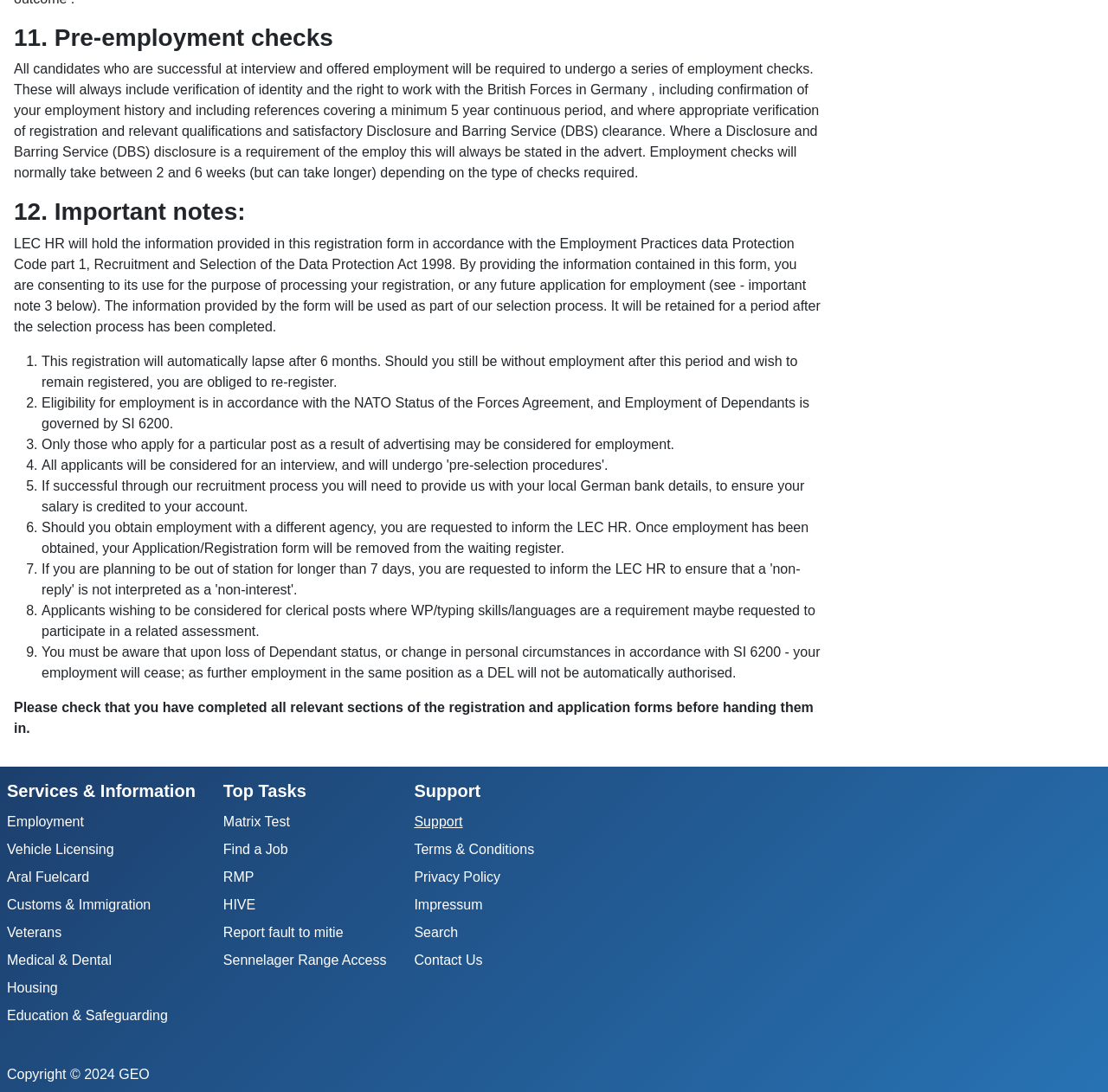What is required for clerical posts?
From the screenshot, provide a brief answer in one word or phrase.

WP/typing skills/languages